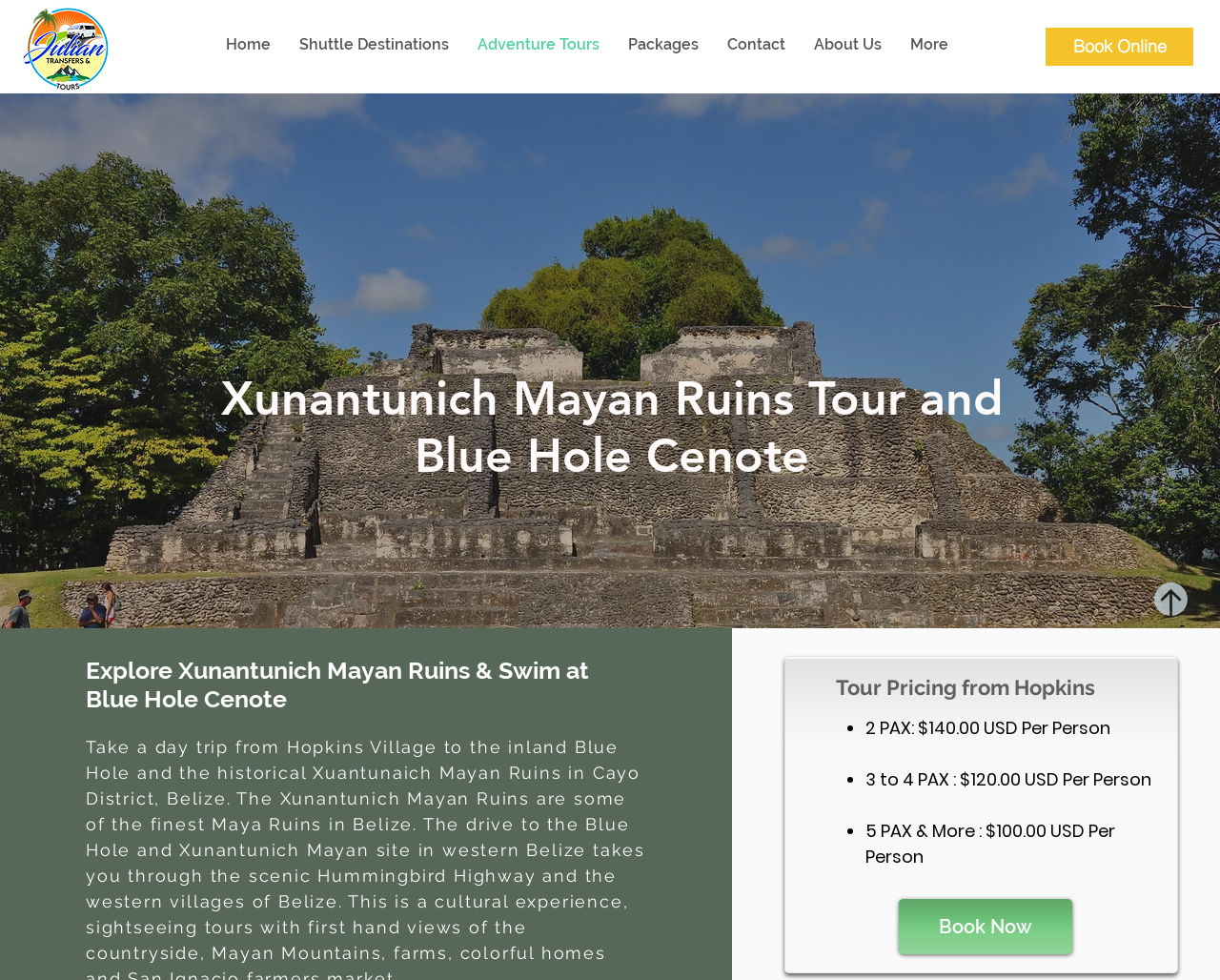Determine the bounding box coordinates of the section to be clicked to follow the instruction: "Visit the American Meteorological Society website". The coordinates should be given as four float numbers between 0 and 1, formatted as [left, top, right, bottom].

None